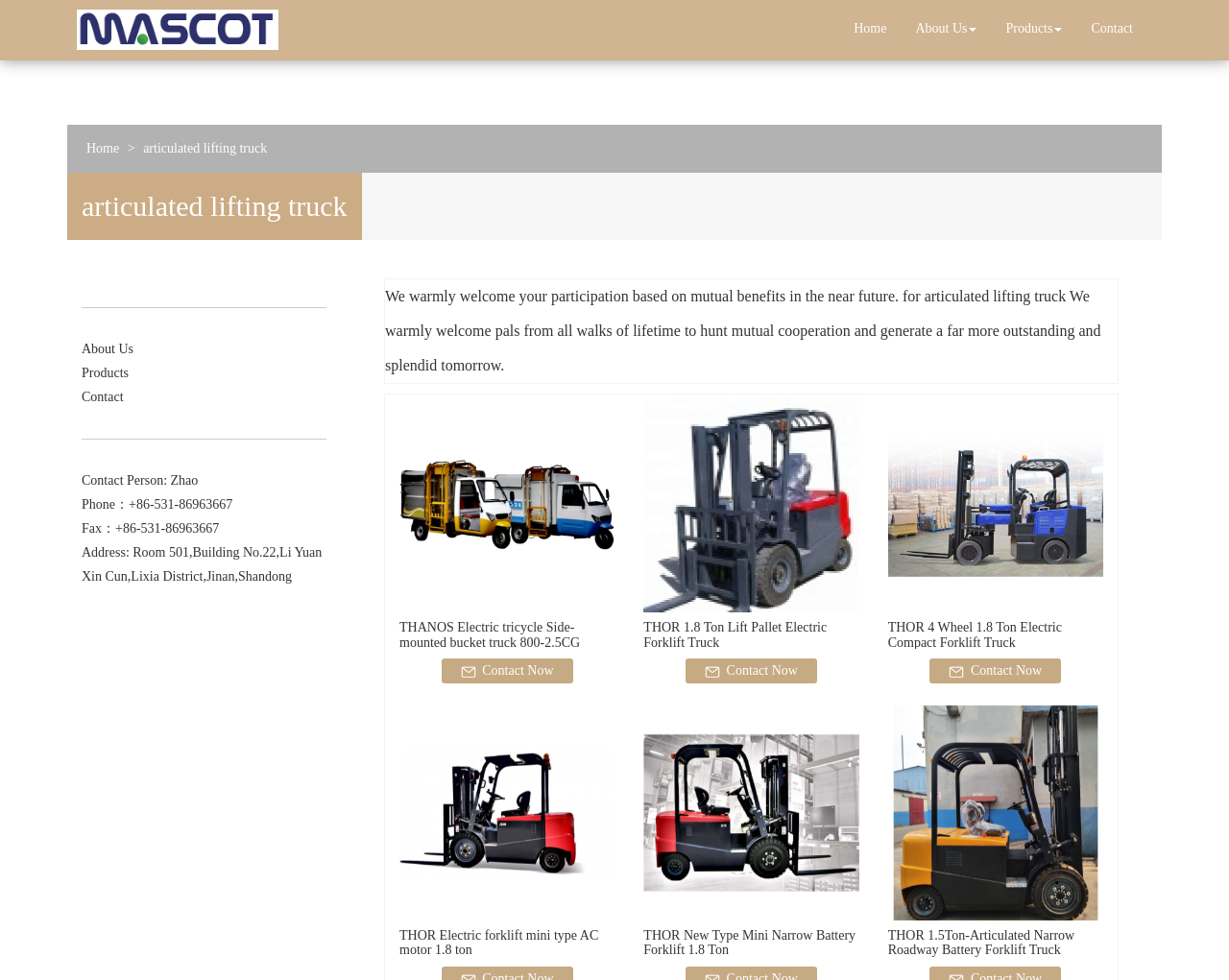Predict the bounding box coordinates of the area that should be clicked to accomplish the following instruction: "Learn more about THANOS Electric tricycle Side-mounted bucket truck 800-2.5CG". The bounding box coordinates should consist of four float numbers between 0 and 1, i.e., [left, top, right, bottom].

[0.325, 0.403, 0.5, 0.628]